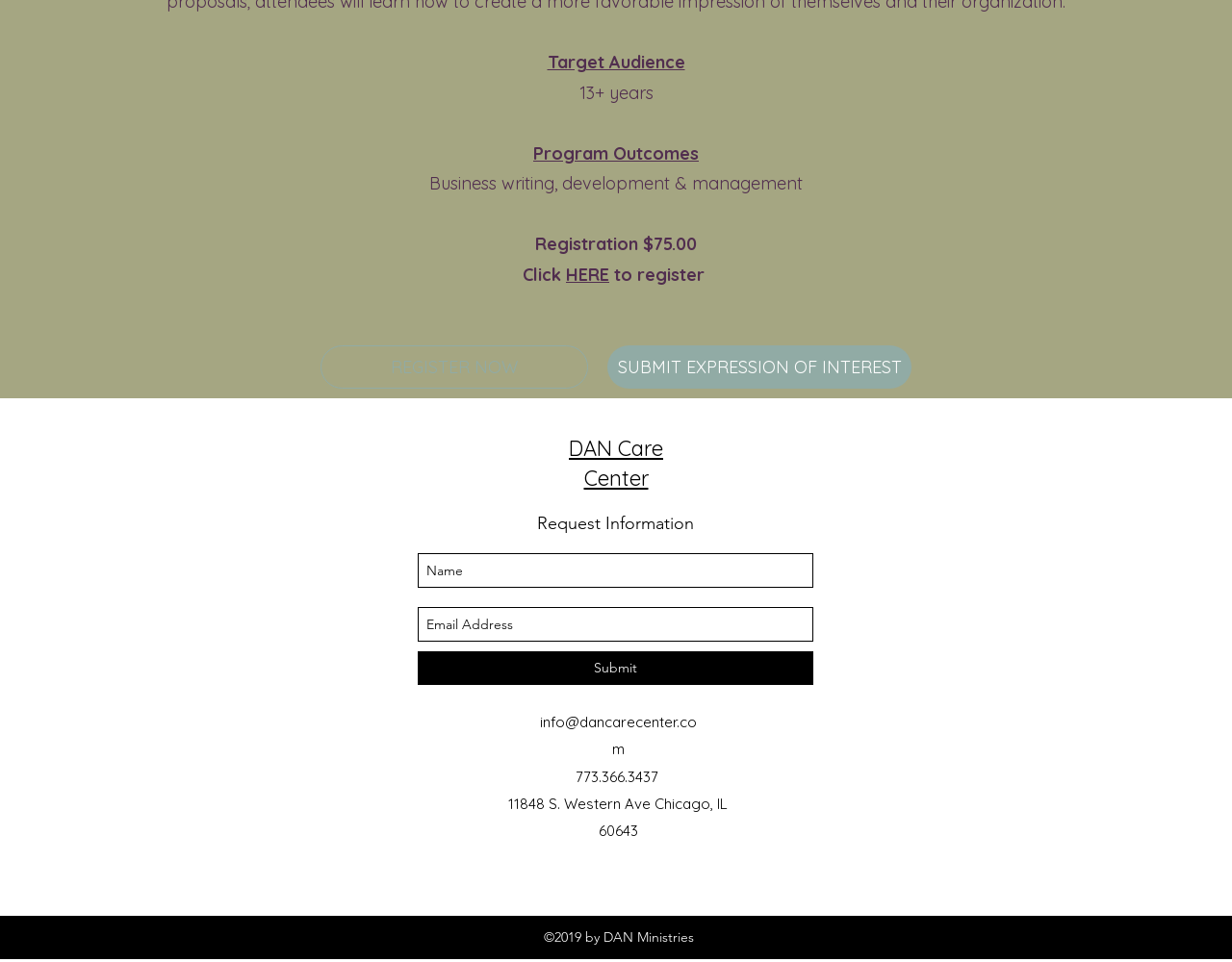What is the registration fee for this program?
Kindly offer a comprehensive and detailed response to the question.

The registration fee for this program is mentioned as '$75.00' which is displayed as a static text element on the webpage.